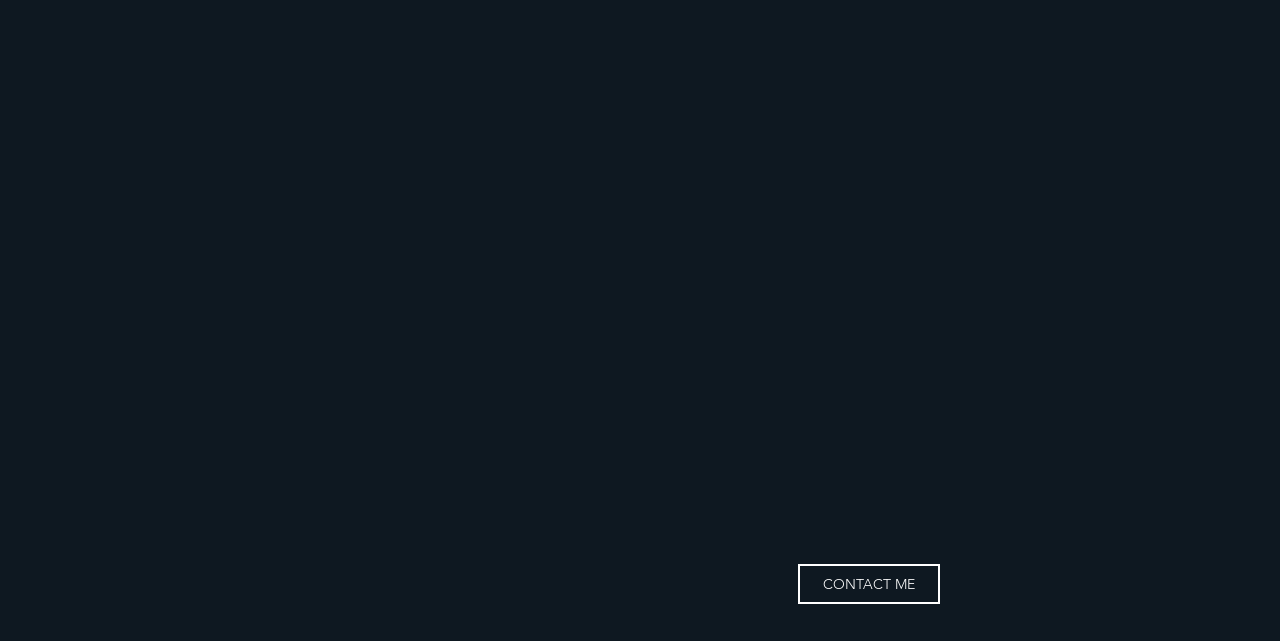Point out the bounding box coordinates of the section to click in order to follow this instruction: "Contact me".

[0.623, 0.88, 0.734, 0.943]